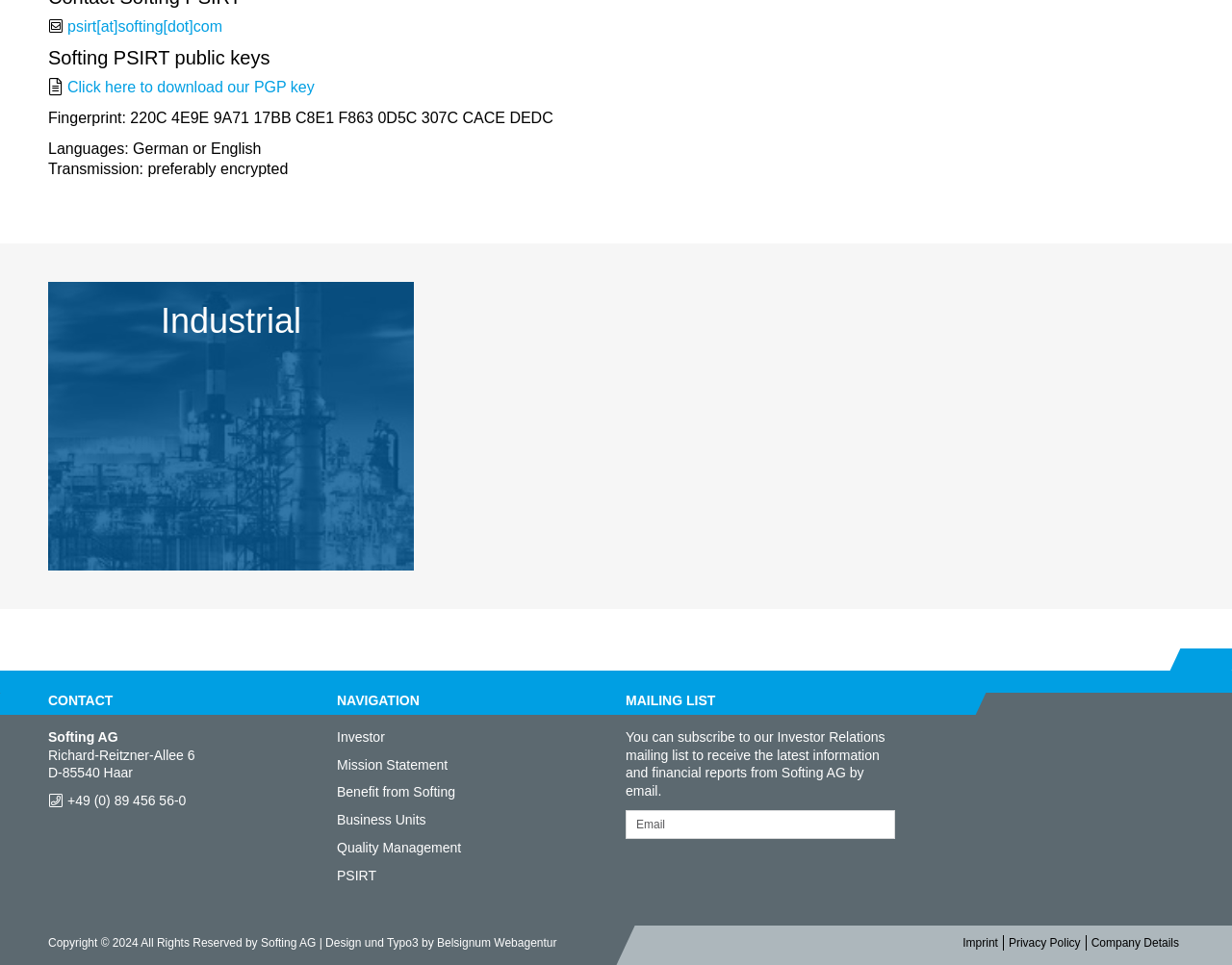Pinpoint the bounding box coordinates of the clickable area needed to execute the instruction: "Subscribe to the mailing list". The coordinates should be specified as four float numbers between 0 and 1, i.e., [left, top, right, bottom].

[0.508, 0.84, 0.727, 0.87]